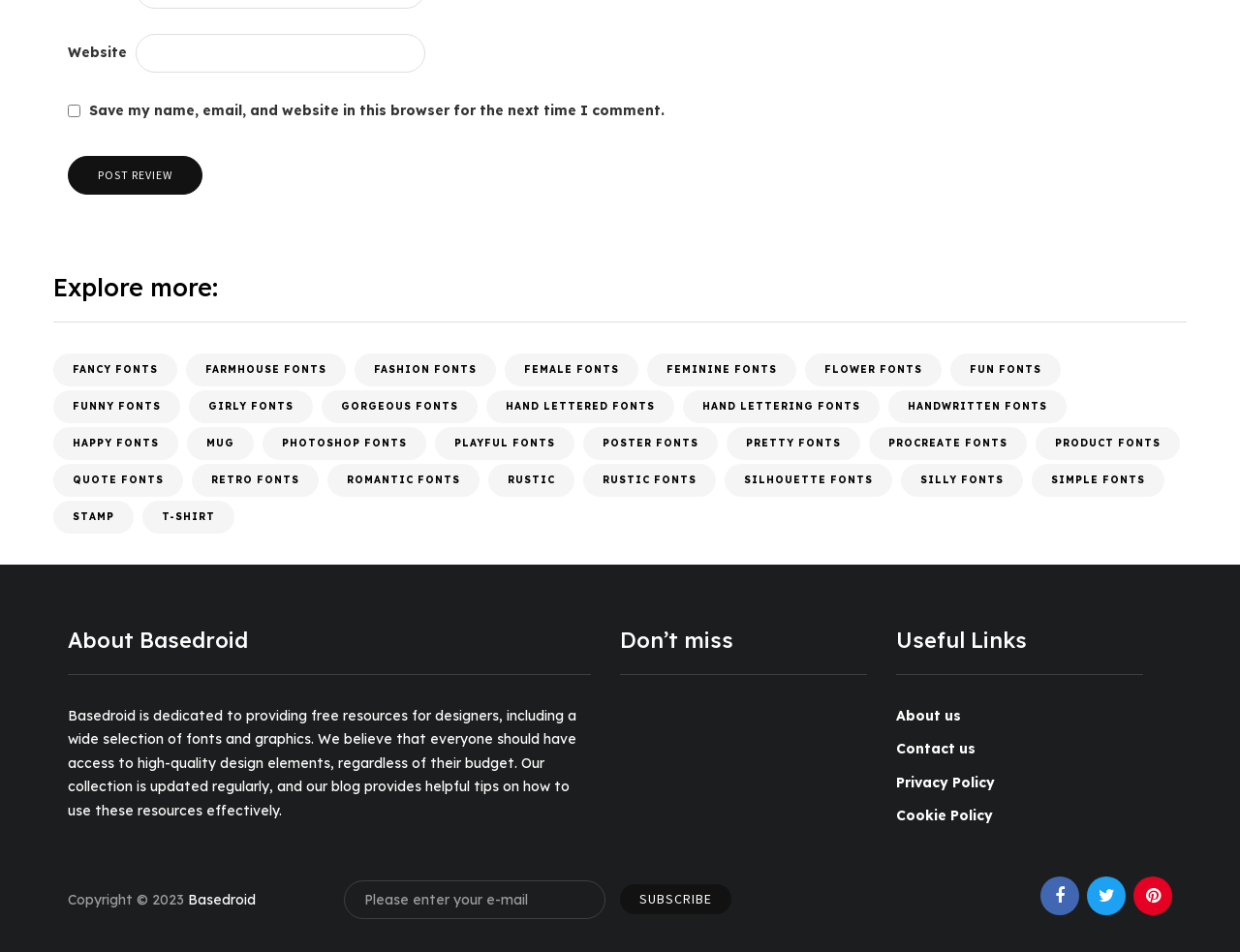Provide the bounding box coordinates in the format (top-left x, top-left y, bottom-right x, bottom-right y). All values are floating point numbers between 0 and 1. Determine the bounding box coordinate of the UI element described as: Hand Lettering Fonts

[0.551, 0.41, 0.709, 0.445]